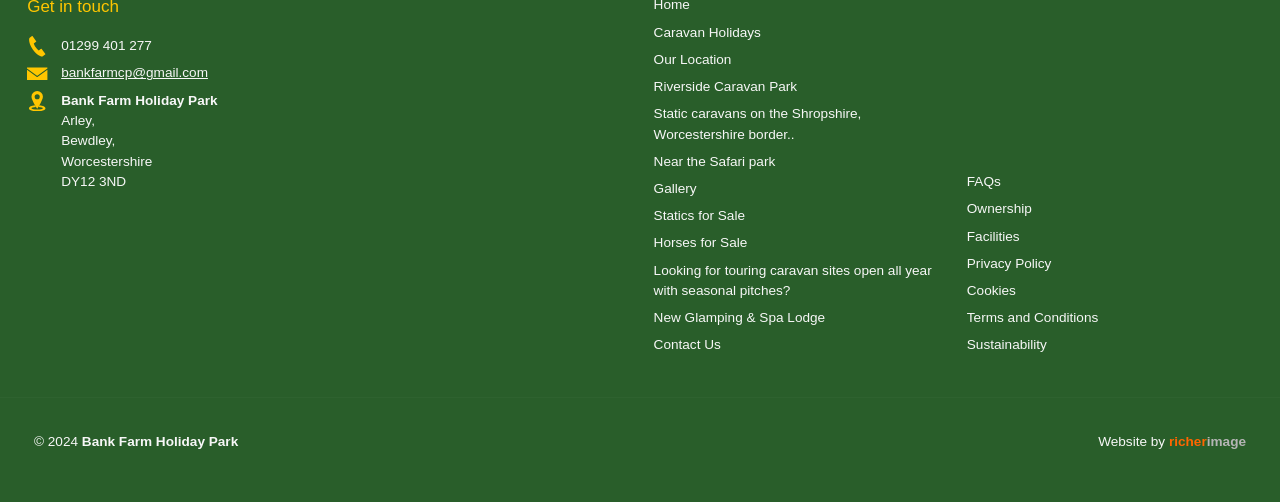Please identify the bounding box coordinates of the element that needs to be clicked to execute the following command: "Click on SERVICES". Provide the bounding box using four float numbers between 0 and 1, formatted as [left, top, right, bottom].

None